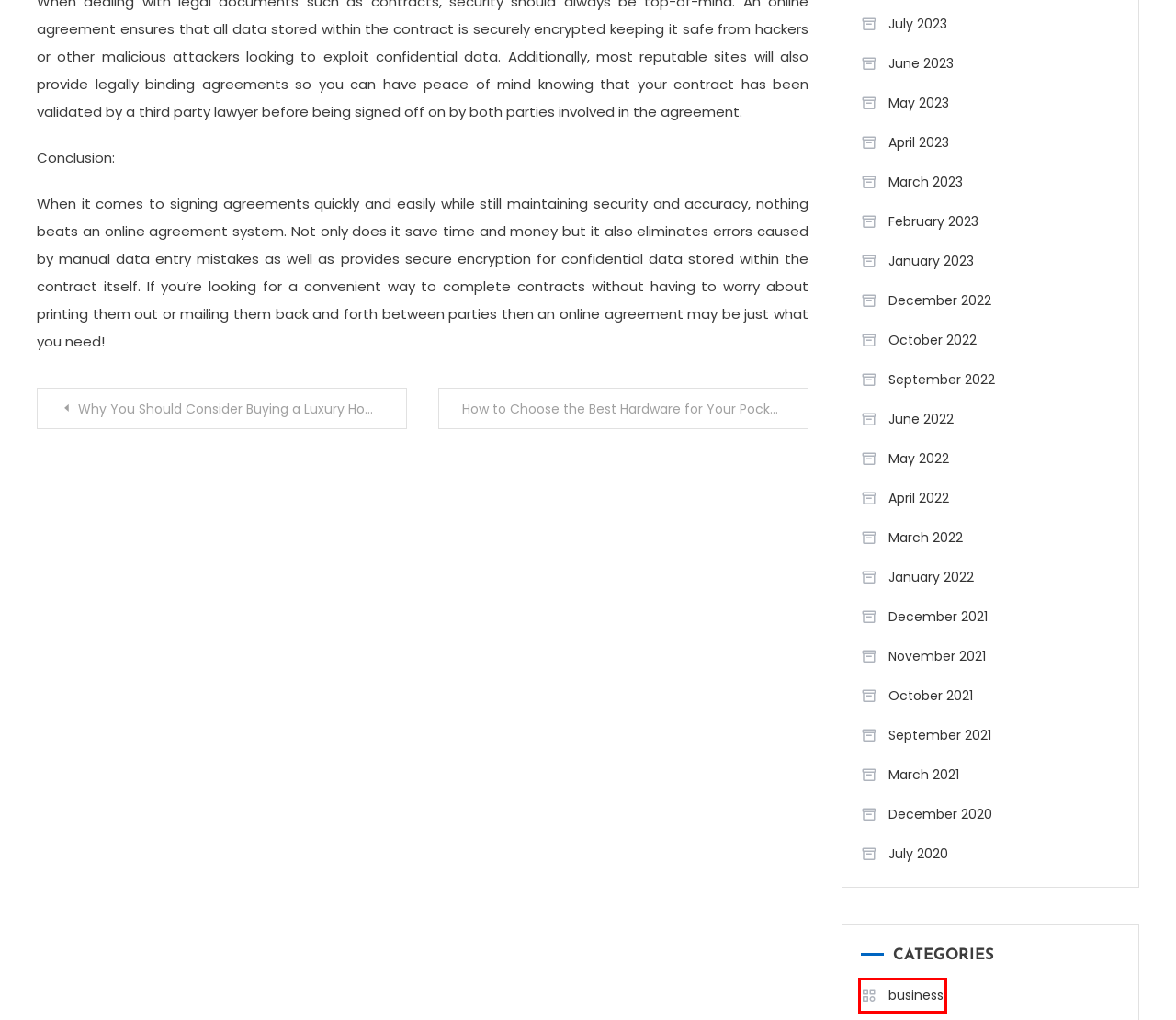Examine the screenshot of a webpage with a red bounding box around a UI element. Select the most accurate webpage description that corresponds to the new page after clicking the highlighted element. Here are the choices:
A. July 2020 - Gypsy Kitchen Quincy
B. April 2023 - Gypsy Kitchen Quincy
C. December 2021 - Gypsy Kitchen Quincy
D. May 2022 - Gypsy Kitchen Quincy
E. January 2023 - Gypsy Kitchen Quincy
F. business Archives - Gypsy Kitchen Quincy
G. March 2021 - Gypsy Kitchen Quincy
H. Why You Should Consider Buying a Luxury Home - Gypsy Kitchen Quincy

F